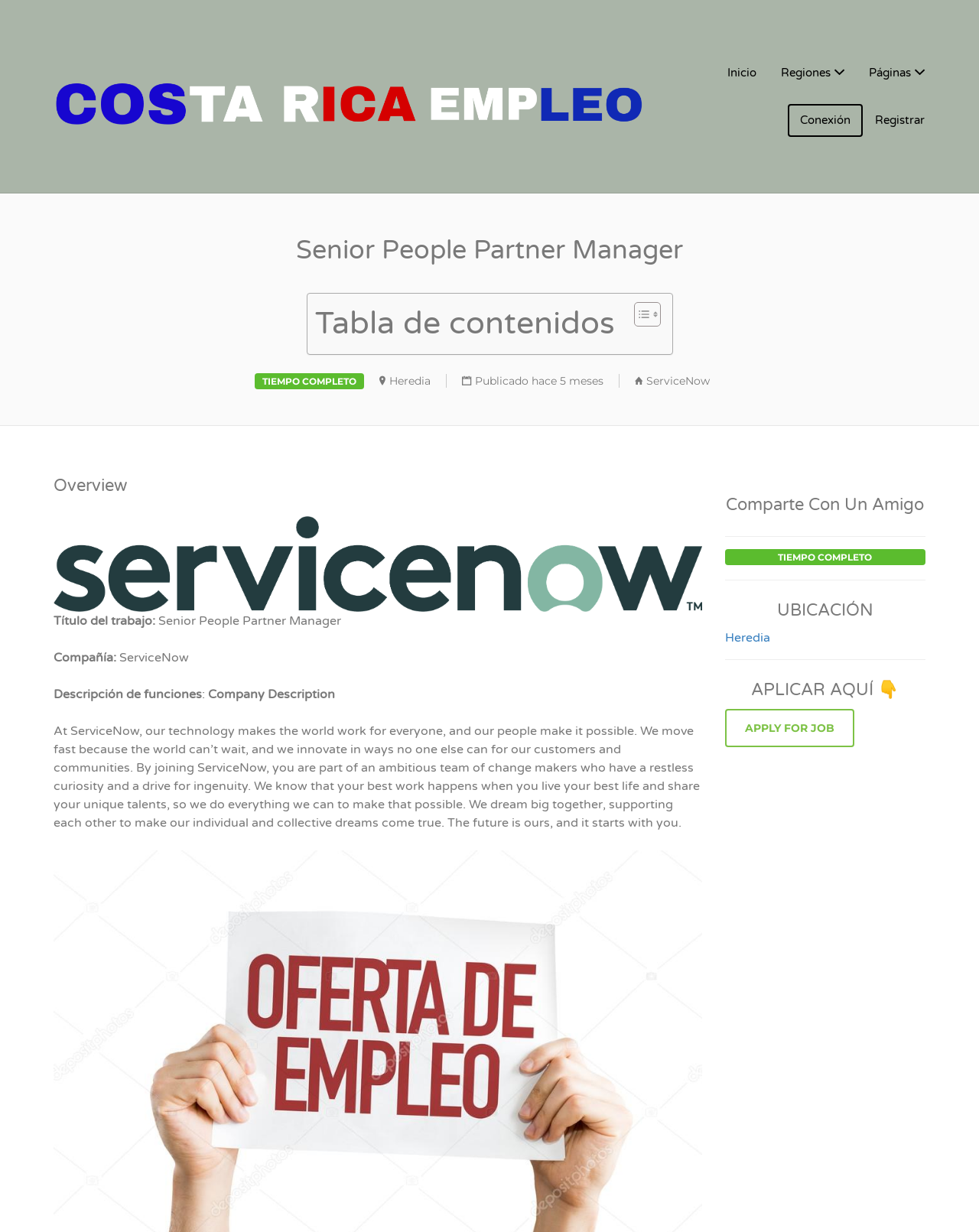Please provide a brief answer to the question using only one word or phrase: 
What is the action to take to apply for the job?

APPLY FOR JOB